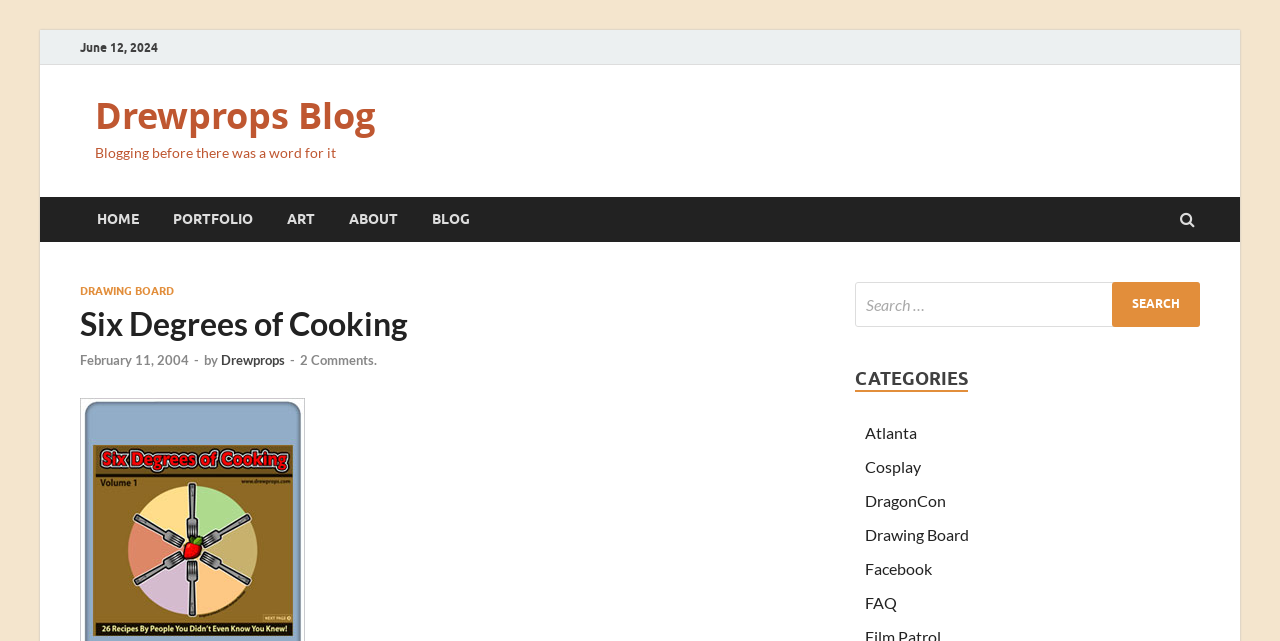Is there a search function on the webpage?
From the image, respond with a single word or phrase.

Yes